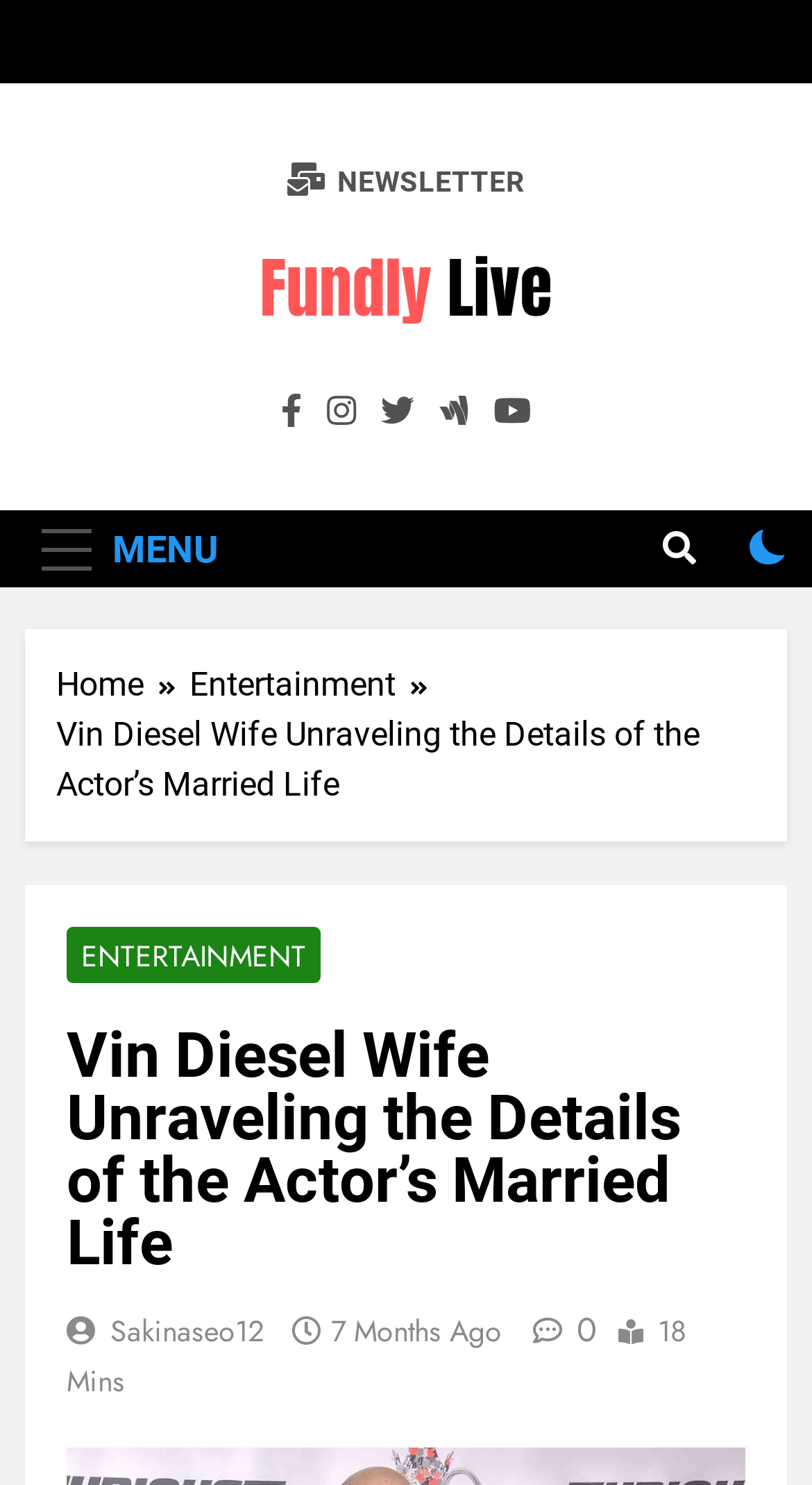Extract the bounding box for the UI element that matches this description: "Home".

[0.069, 0.444, 0.233, 0.478]